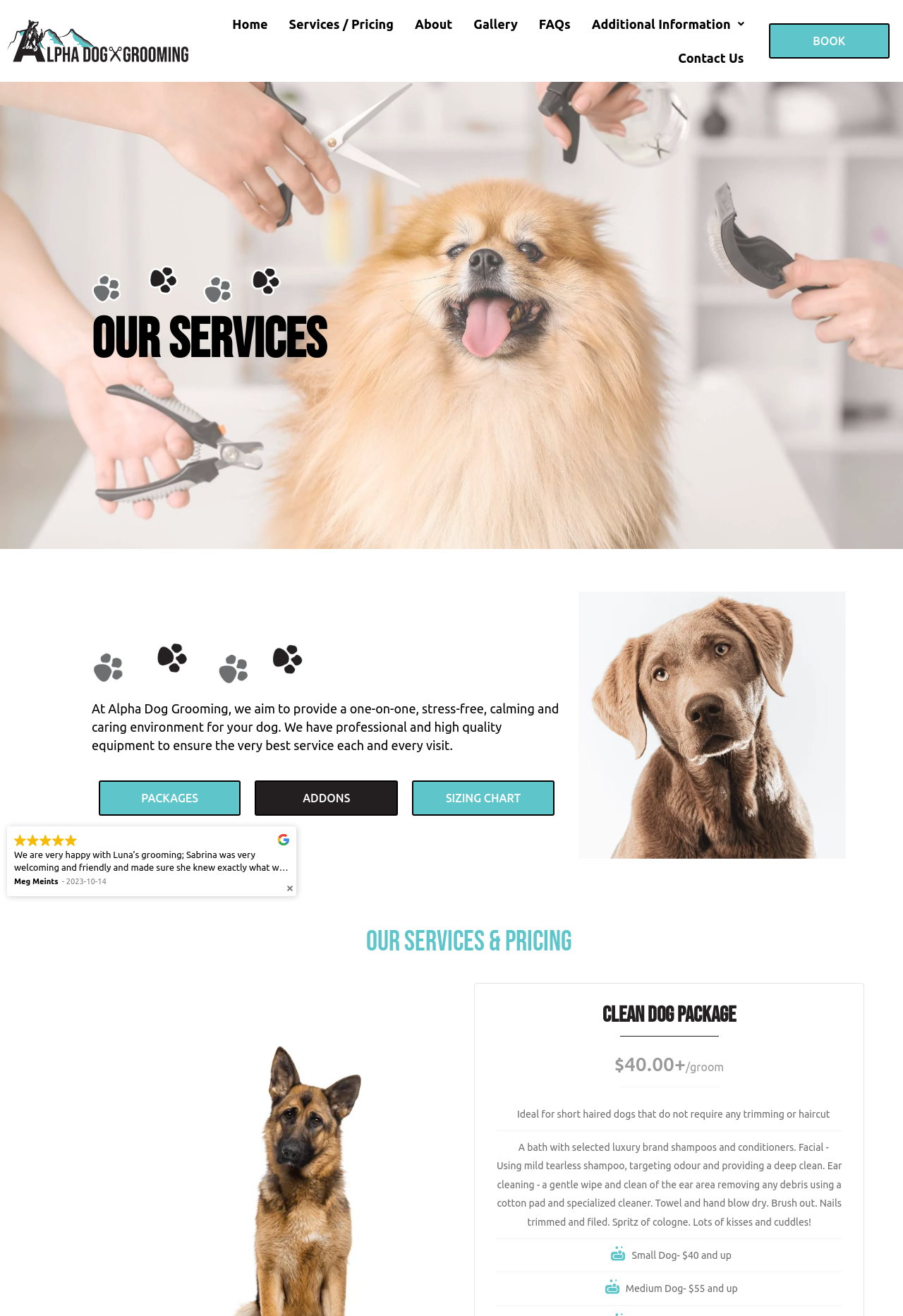What is the purpose of the 'Clean Dog Package'?
Look at the image and answer the question using a single word or phrase.

Bath and grooming